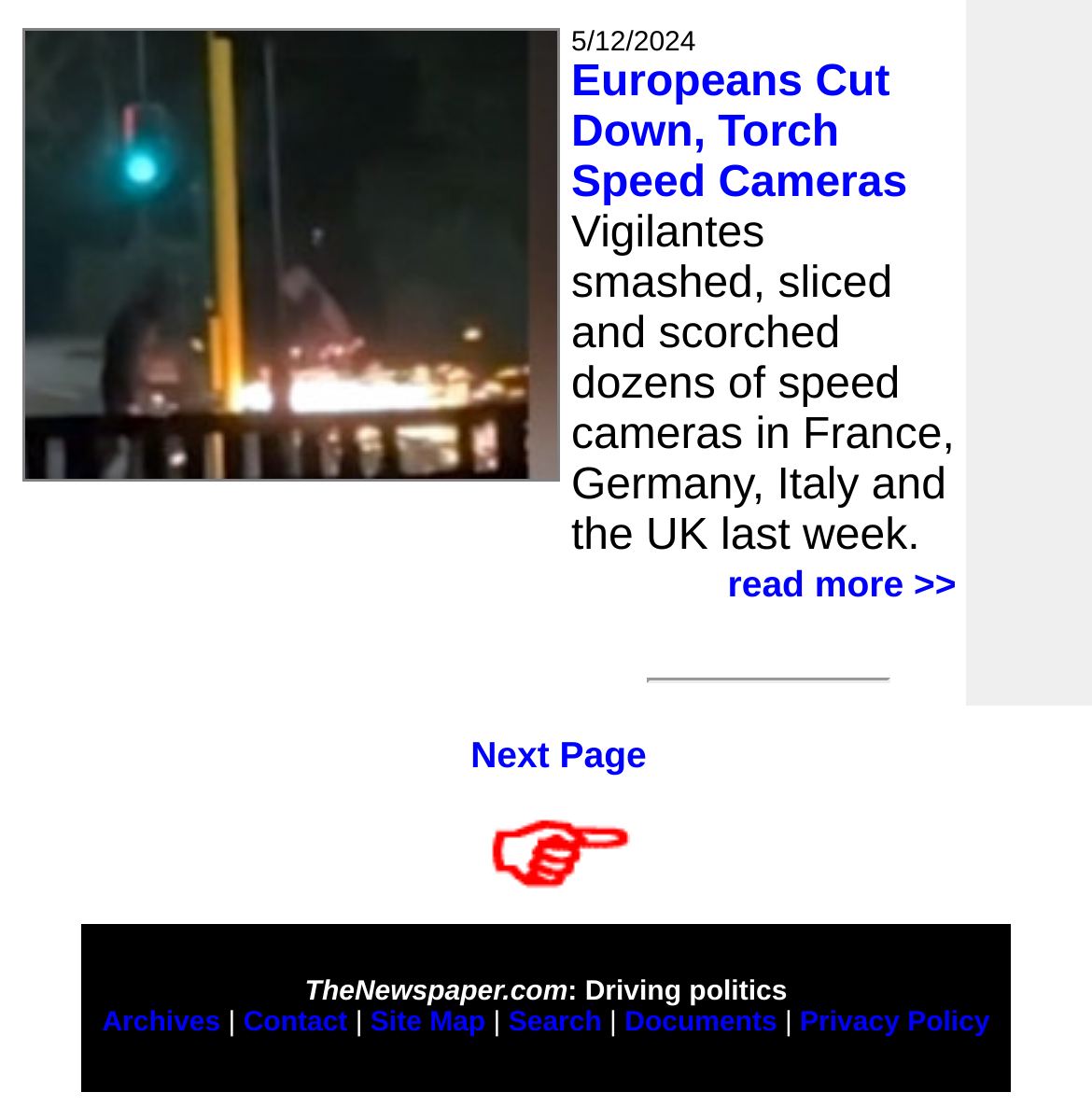Determine the bounding box coordinates of the clickable element to achieve the following action: 'read more about Europeans cutting down speed cameras'. Provide the coordinates as four float values between 0 and 1, formatted as [left, top, right, bottom].

[0.666, 0.502, 0.885, 0.54]